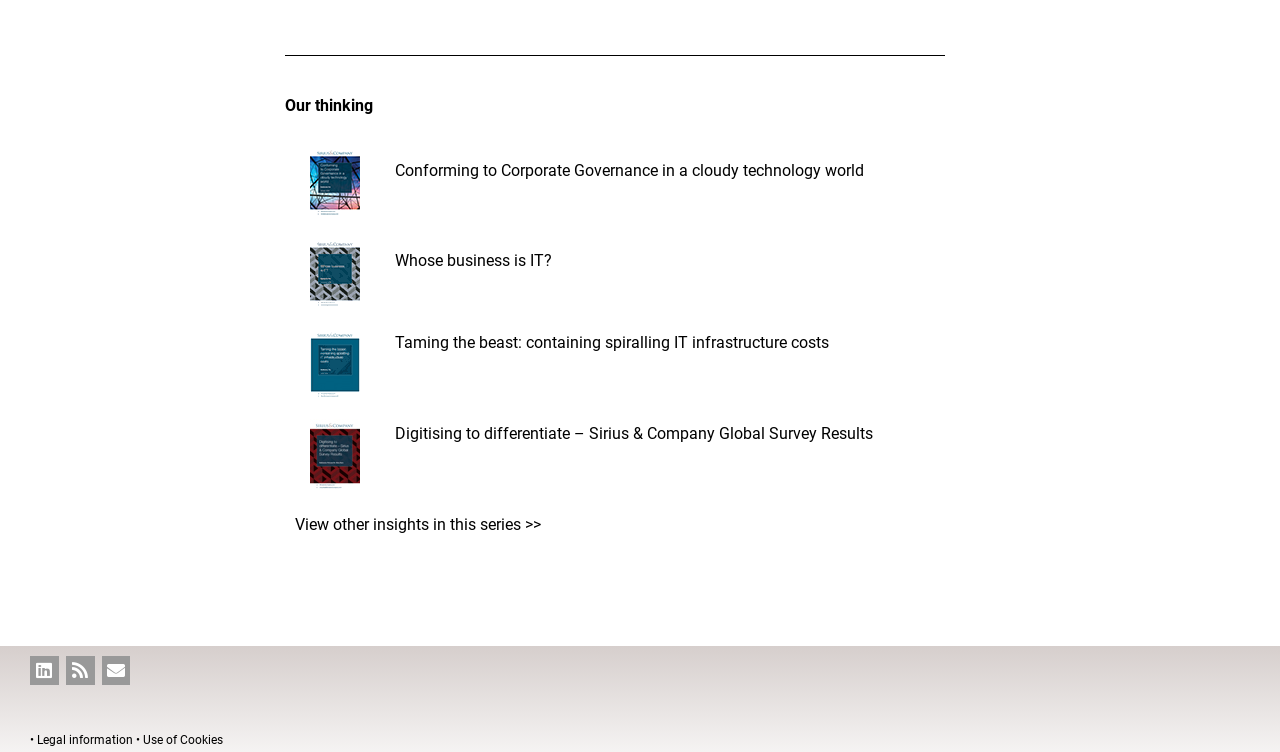Locate the bounding box coordinates of the area to click to fulfill this instruction: "Check out Digitising to differentiate – Sirius & Company Global Survey Results". The bounding box should be presented as four float numbers between 0 and 1, in the order [left, top, right, bottom].

[0.308, 0.564, 0.682, 0.589]